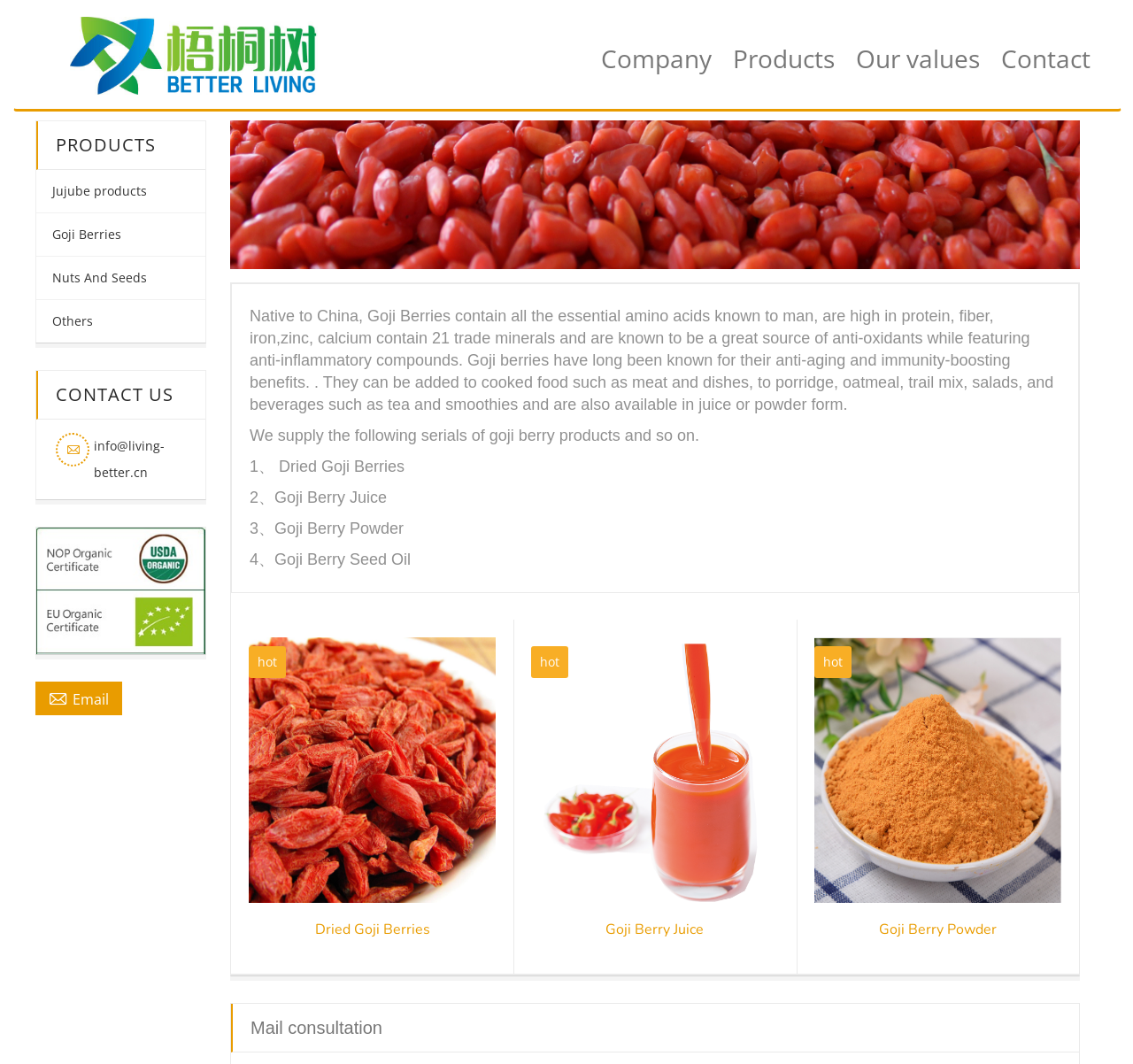Determine the bounding box coordinates for the area that needs to be clicked to fulfill this task: "Read about the ControlSystems package". The coordinates must be given as four float numbers between 0 and 1, i.e., [left, top, right, bottom].

None